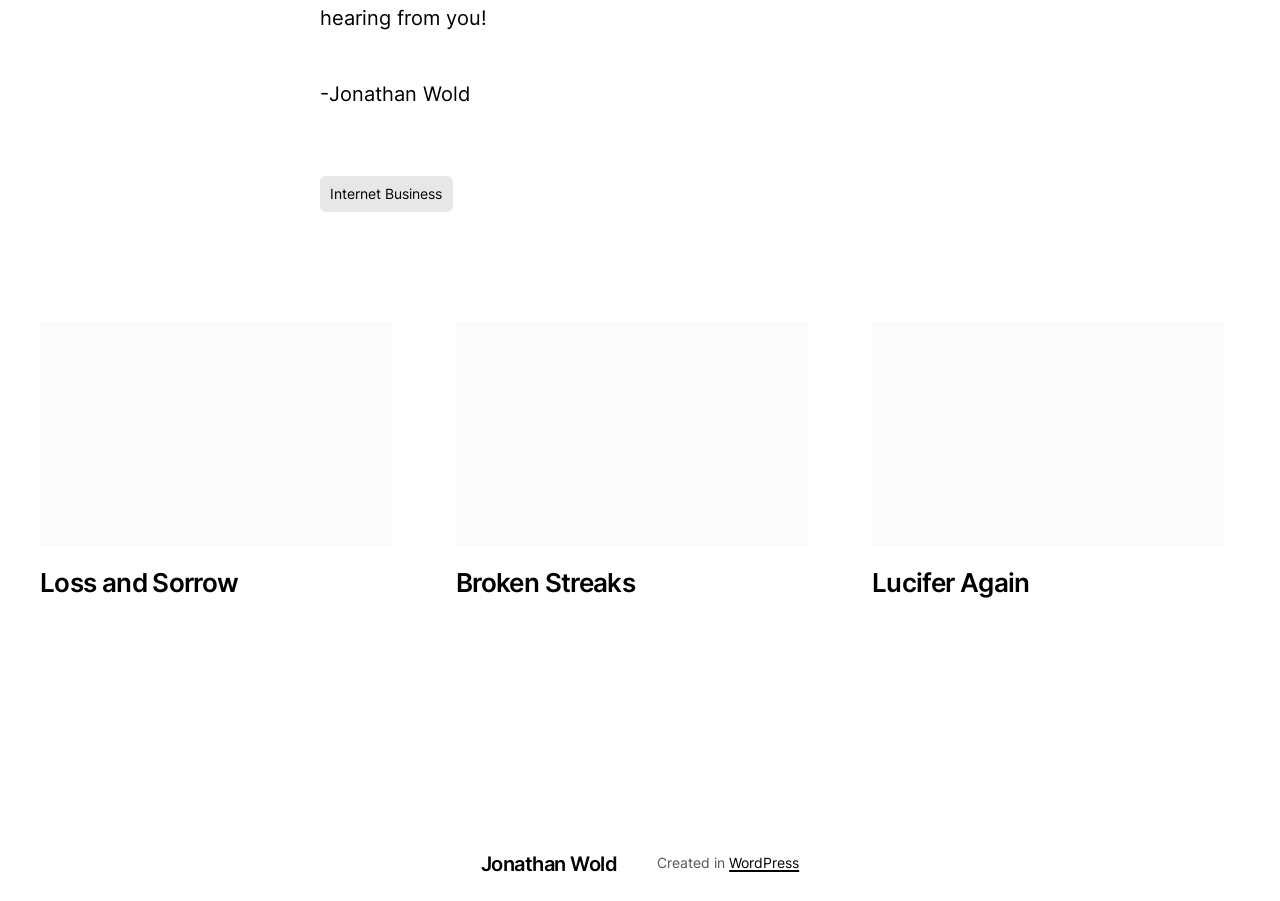Please identify the bounding box coordinates for the region that you need to click to follow this instruction: "visit Internet Business".

[0.25, 0.196, 0.354, 0.236]